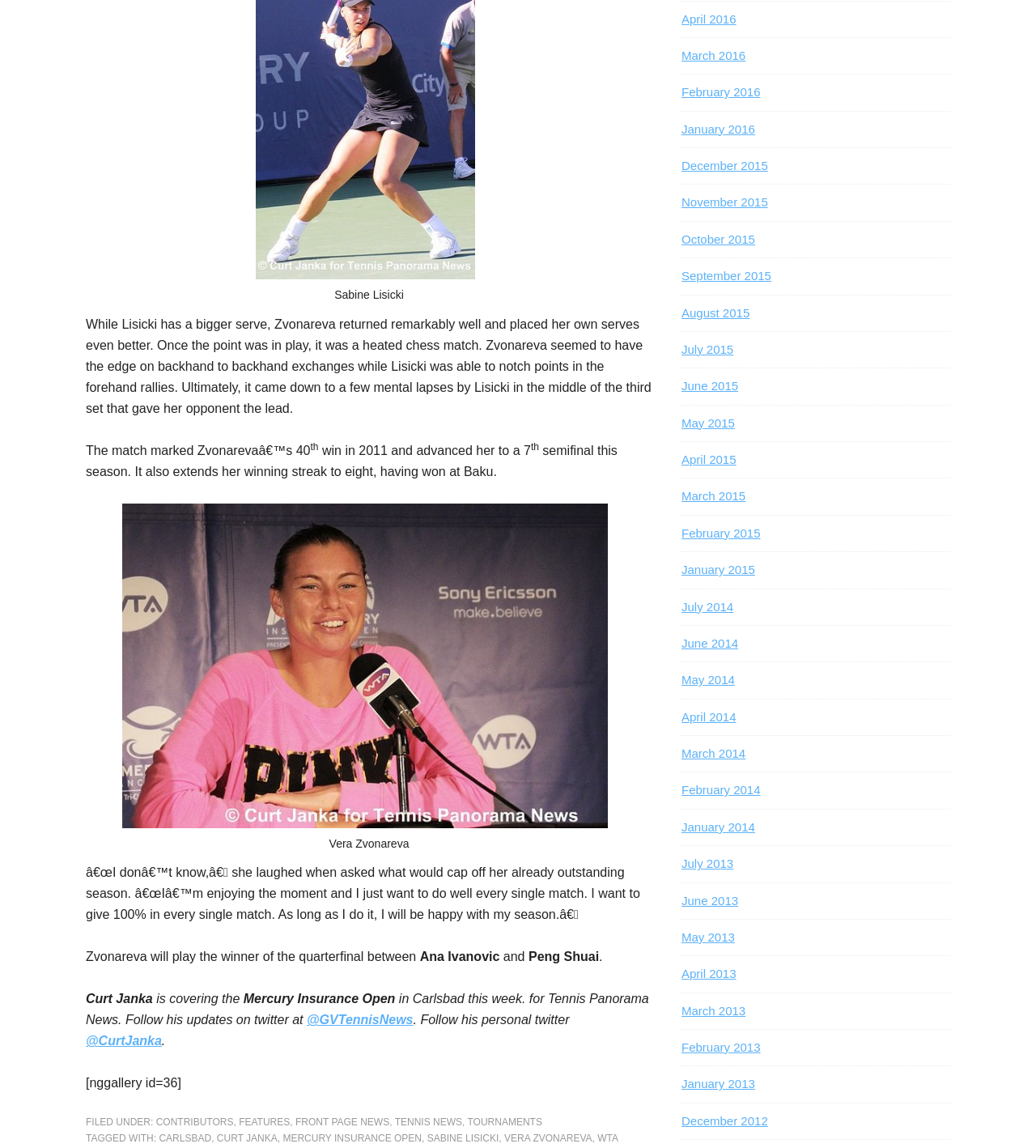How many wins did Vera Zvonareva have in 2011?
Refer to the screenshot and answer in one word or phrase.

40